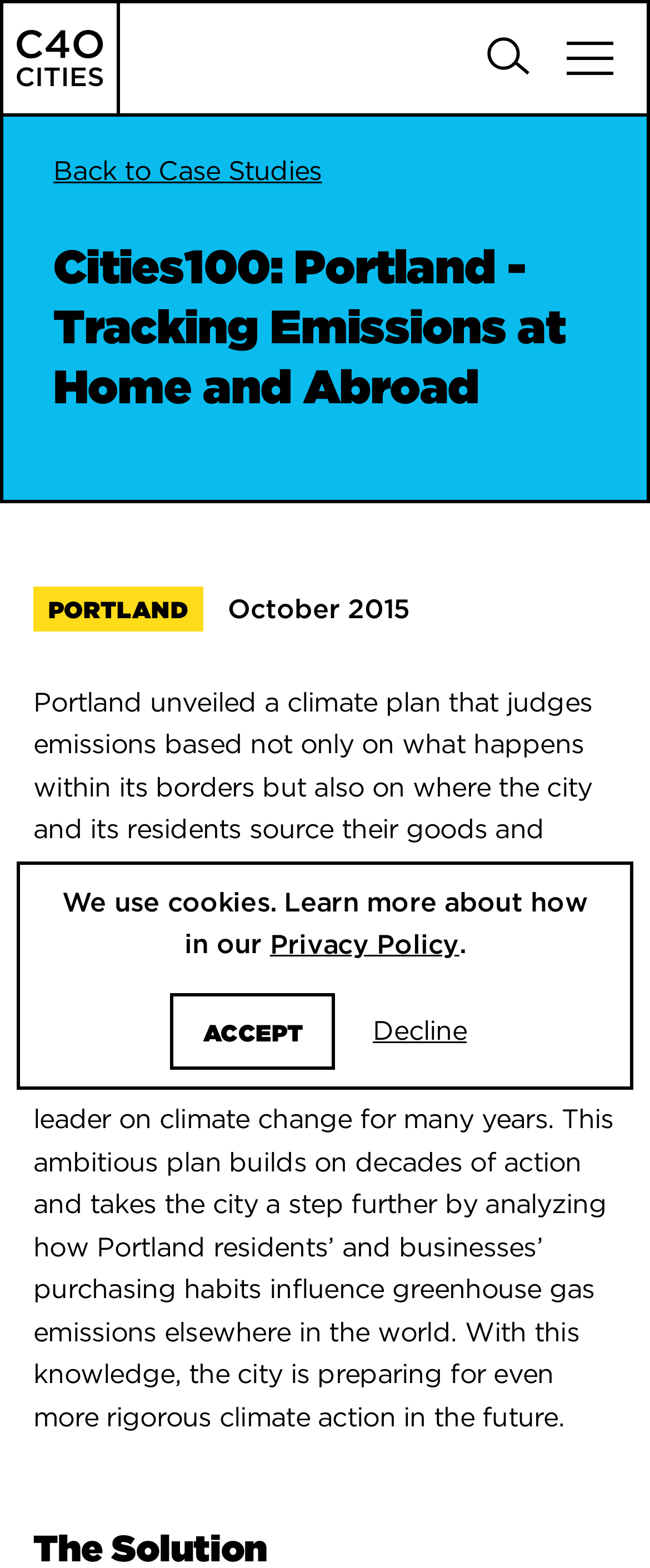Please identify the bounding box coordinates of the area that needs to be clicked to follow this instruction: "follow the fifth link".

None